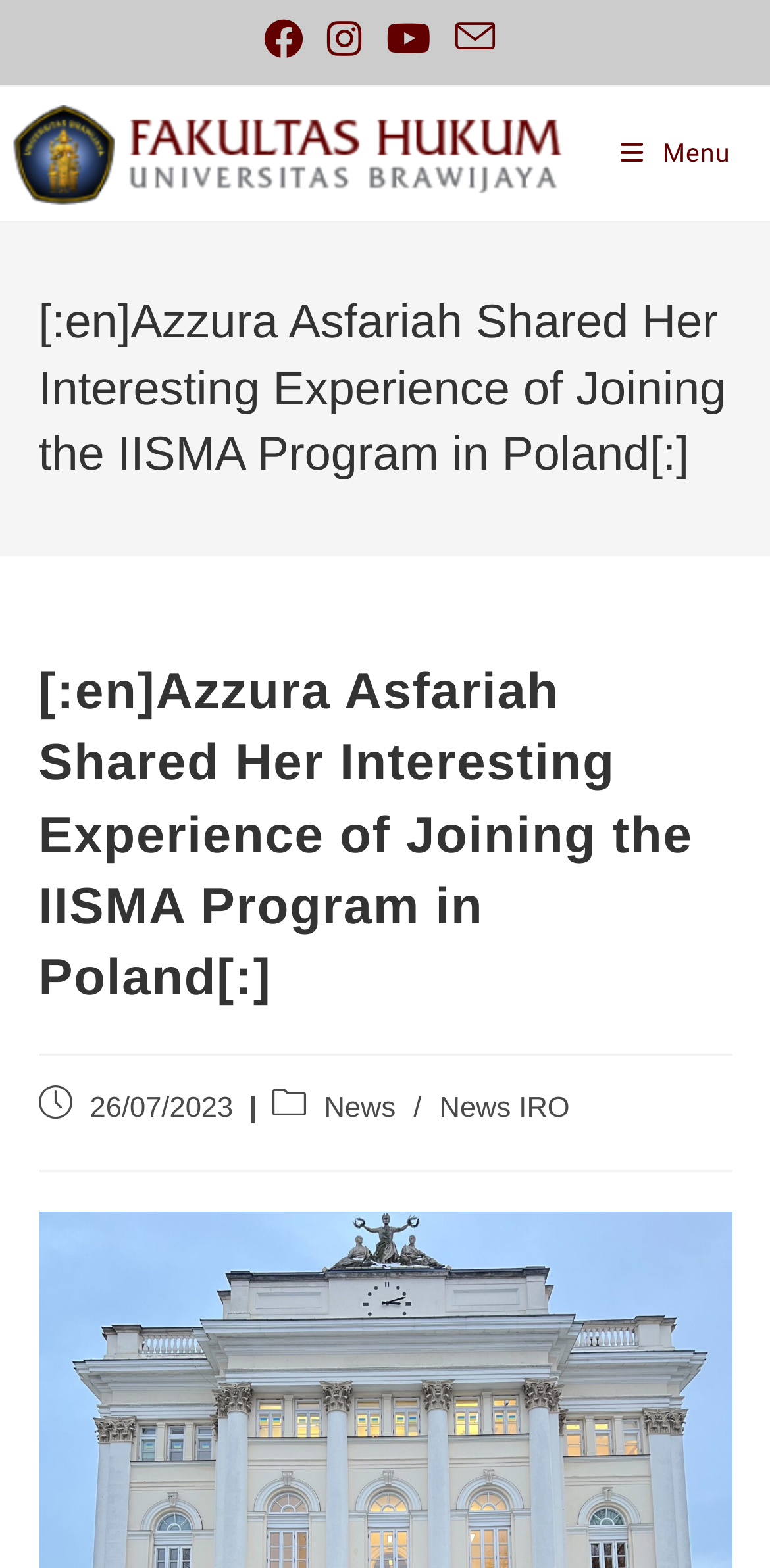What is the date of the news article?
Based on the image, answer the question with as much detail as possible.

I found the date by looking at the static text '26/07/2023' which is located below the main heading. This suggests that the date is related to the news article.